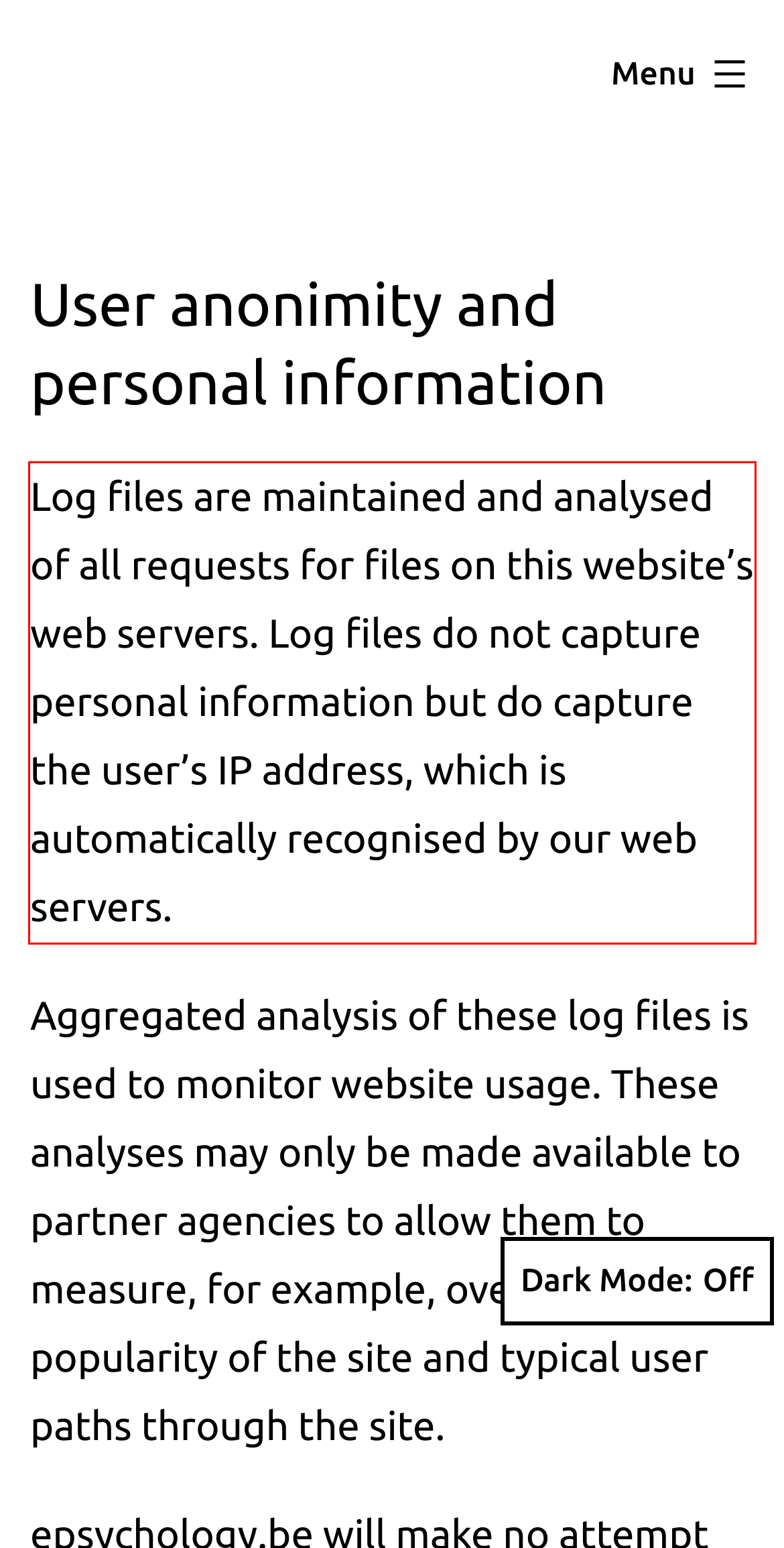Locate the red bounding box in the provided webpage screenshot and use OCR to determine the text content inside it.

Log files are maintained and analysed of all requests for files on this website’s web servers. Log files do not capture personal information but do capture the user’s IP address, which is automatically recognised by our web servers.